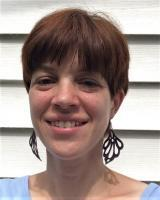Explain the scene depicted in the image, including all details.

The image features E.B. Roshan, a Christian romance novelist, smiling warmly for the camera. She has short, dark reddish-brown hair and is wearing distinctive black earrings in the shape of flowers. Her relaxed demeanor is complemented by a light blue top, against a simple white backdrop. This picture captures her approachable personality, reflecting the essence of an author who has enjoyed a nomadic lifestyle across the Middle East and Asia, and is currently settled in Missouri with her family. This image serves as part of her author profile, connecting her with readers interested in exploring her works.